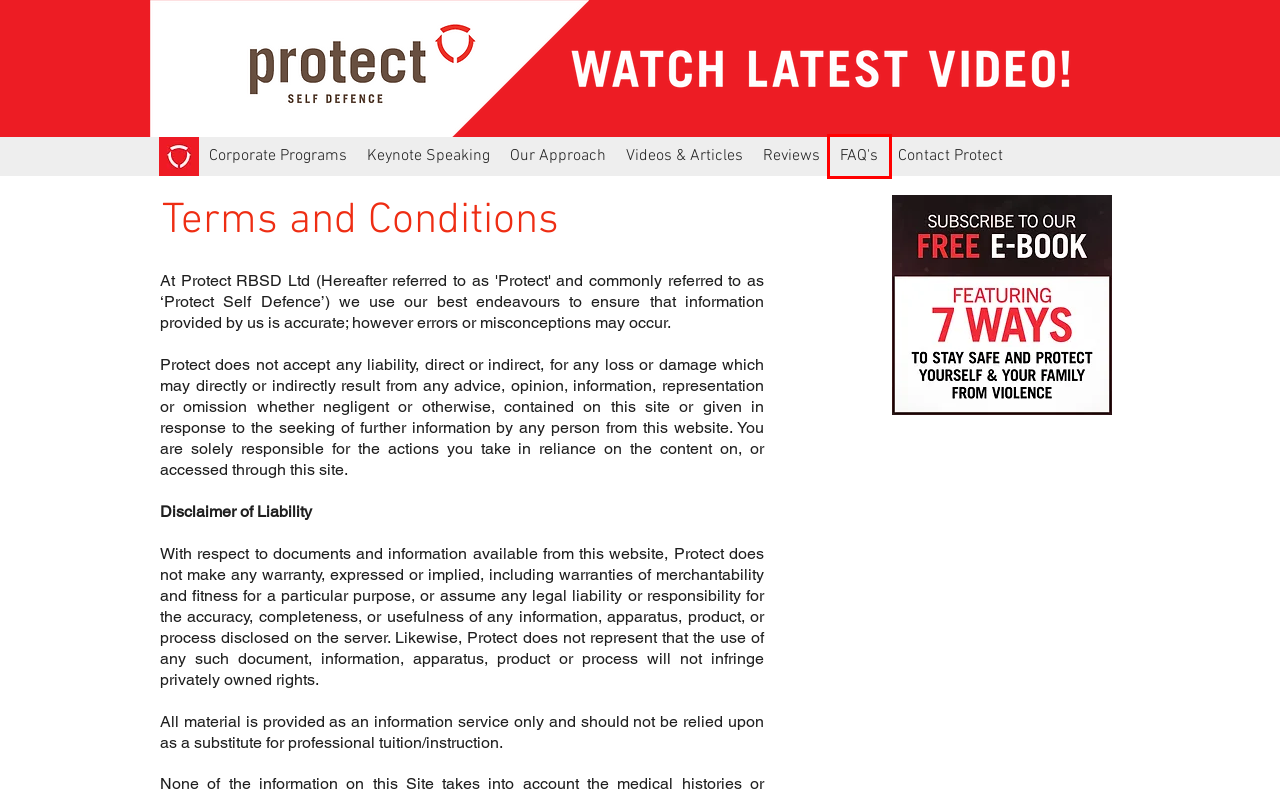You have received a screenshot of a webpage with a red bounding box indicating a UI element. Please determine the most fitting webpage description that matches the new webpage after clicking on the indicated element. The choices are:
A. Videos & Articles | Protect Self Defence | New Zealand
B. Contact Protect | Protect Self Defence | New Zealand
C. Training overview | protectselfdefence
D. Our Approach | Protect Self Defence | New Zealand
E. Reviews | Protect Self Defence | New Zealand
F. Self Defence Programs | Protect Self Defence | New Zealand
G. FAQ's | Protect Self Defence | New Zealand
H. Keynote Speaking | Protect Self Defence | New Zealand

G